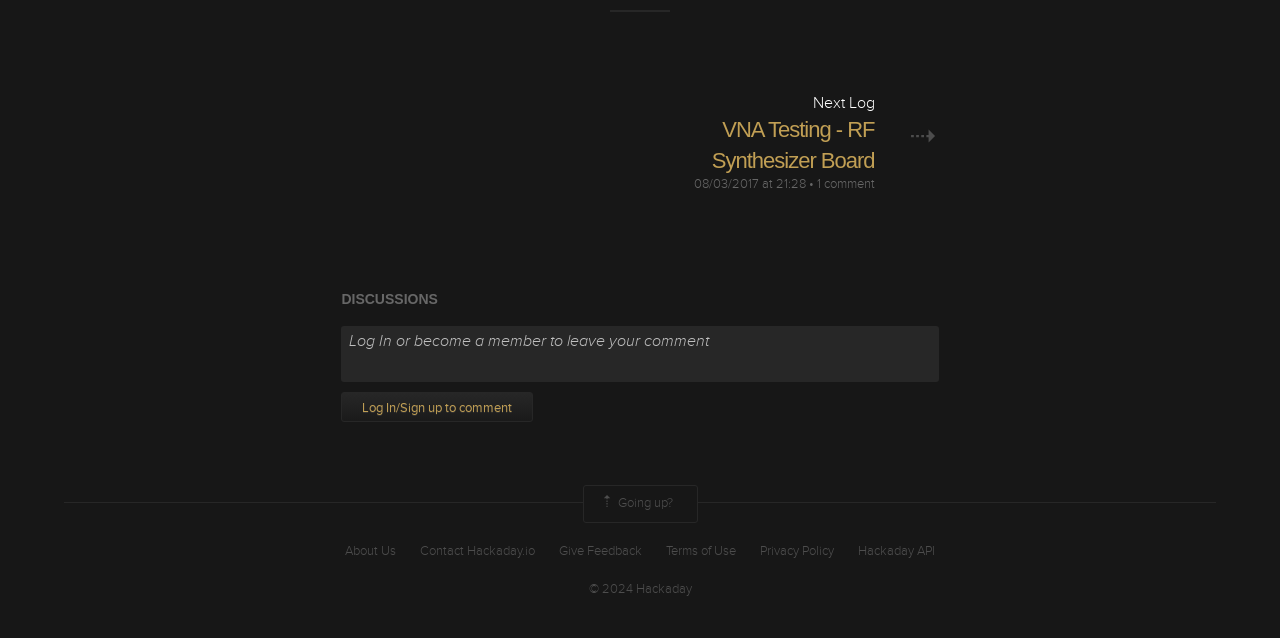What is the purpose of the 'Going up?' link?
Respond with a short answer, either a single word or a phrase, based on the image.

Unknown